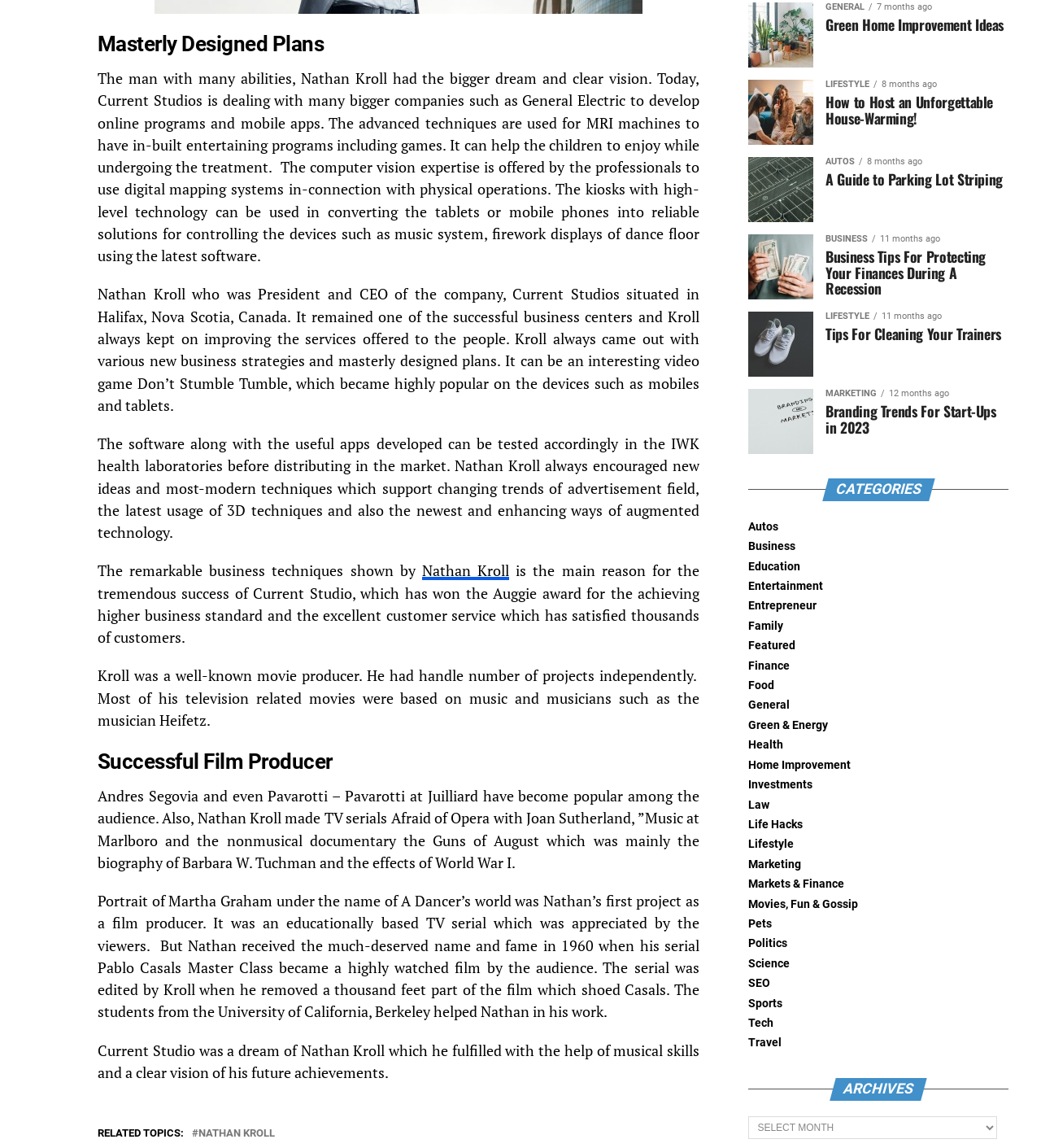Please determine the bounding box coordinates for the UI element described here. Use the format (top-left x, top-left y, bottom-right x, bottom-right y) with values bounded between 0 and 1: Entertainment

[0.719, 0.505, 0.791, 0.517]